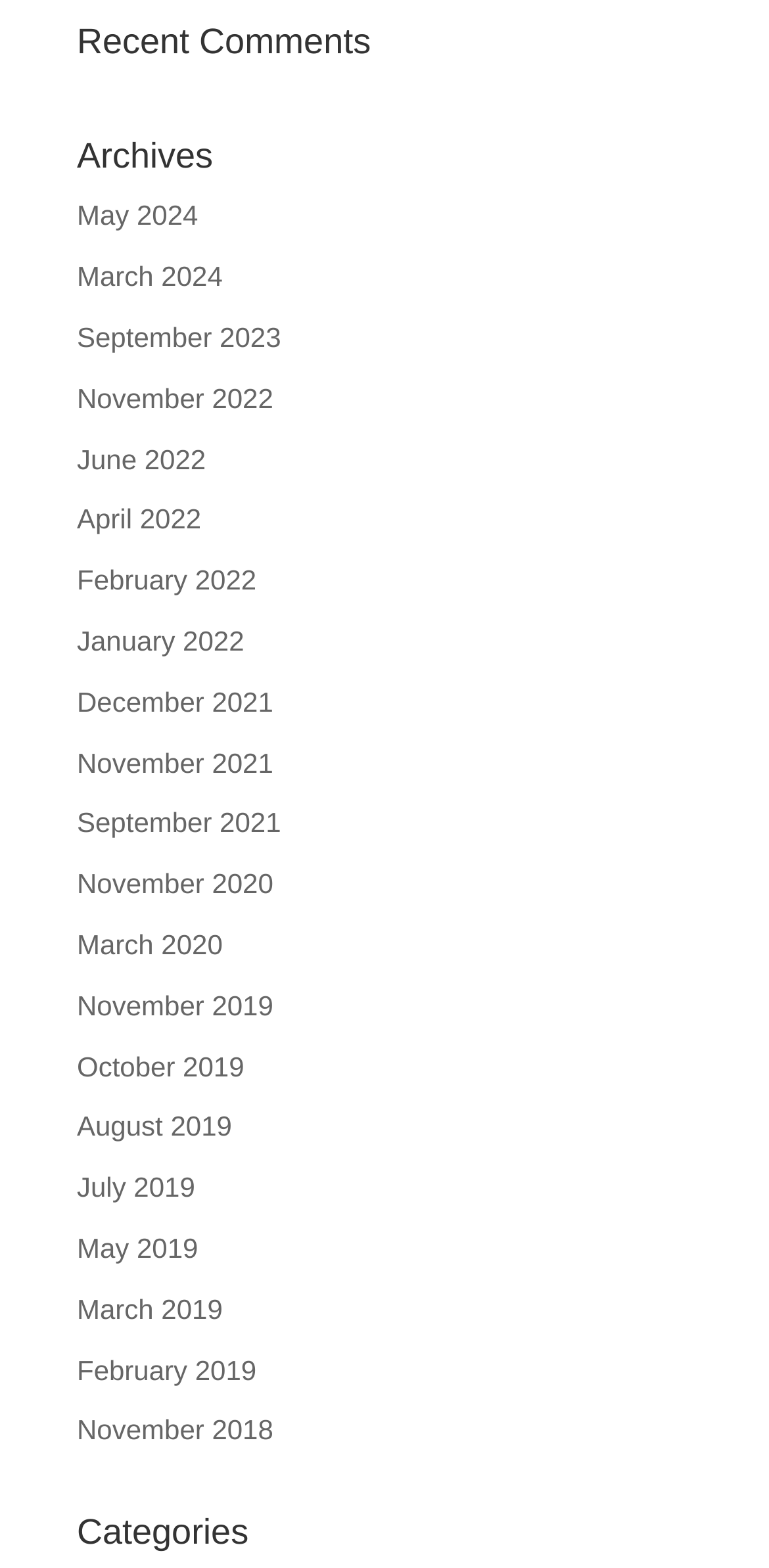What is the title of the first section?
Look at the image and answer the question with a single word or phrase.

Recent Comments